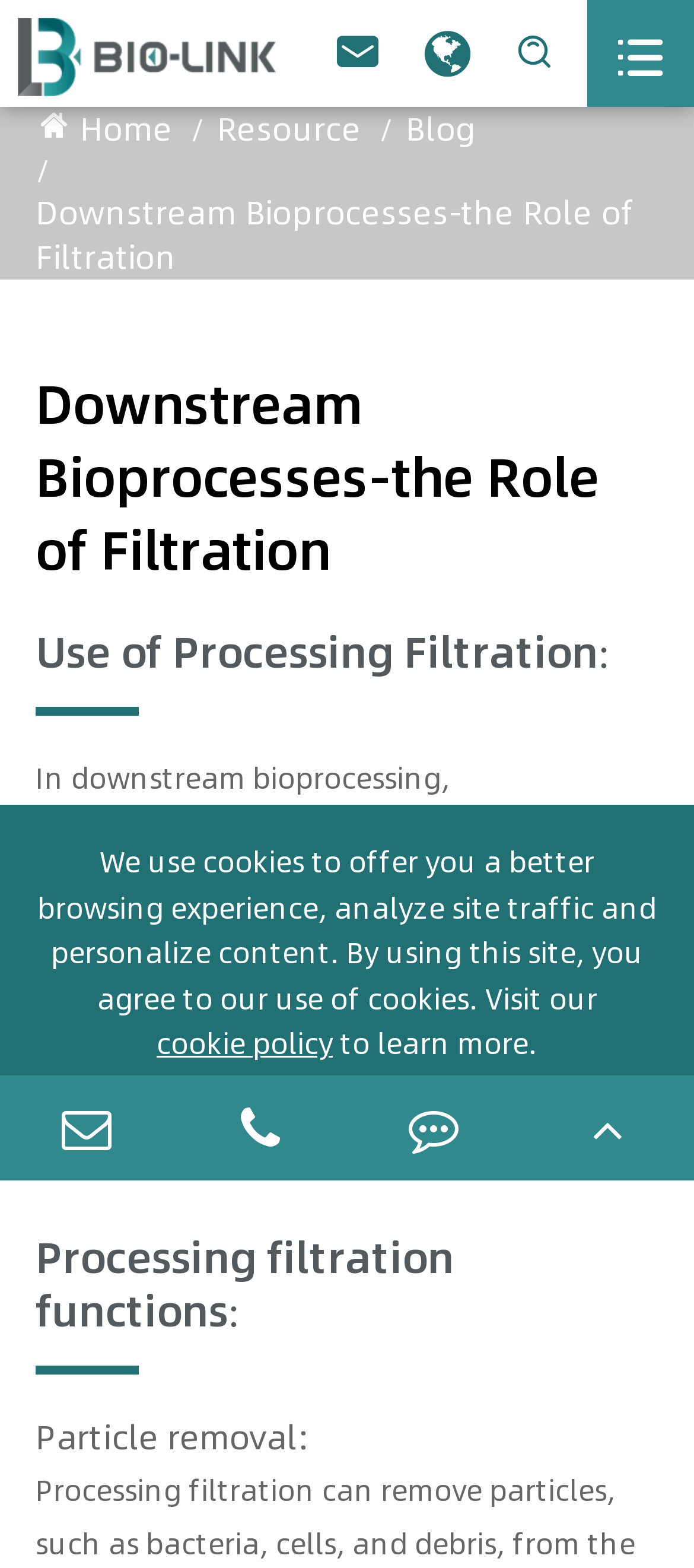Please identify the bounding box coordinates of the clickable element to fulfill the following instruction: "go to home page". The coordinates should be four float numbers between 0 and 1, i.e., [left, top, right, bottom].

[0.115, 0.068, 0.249, 0.097]